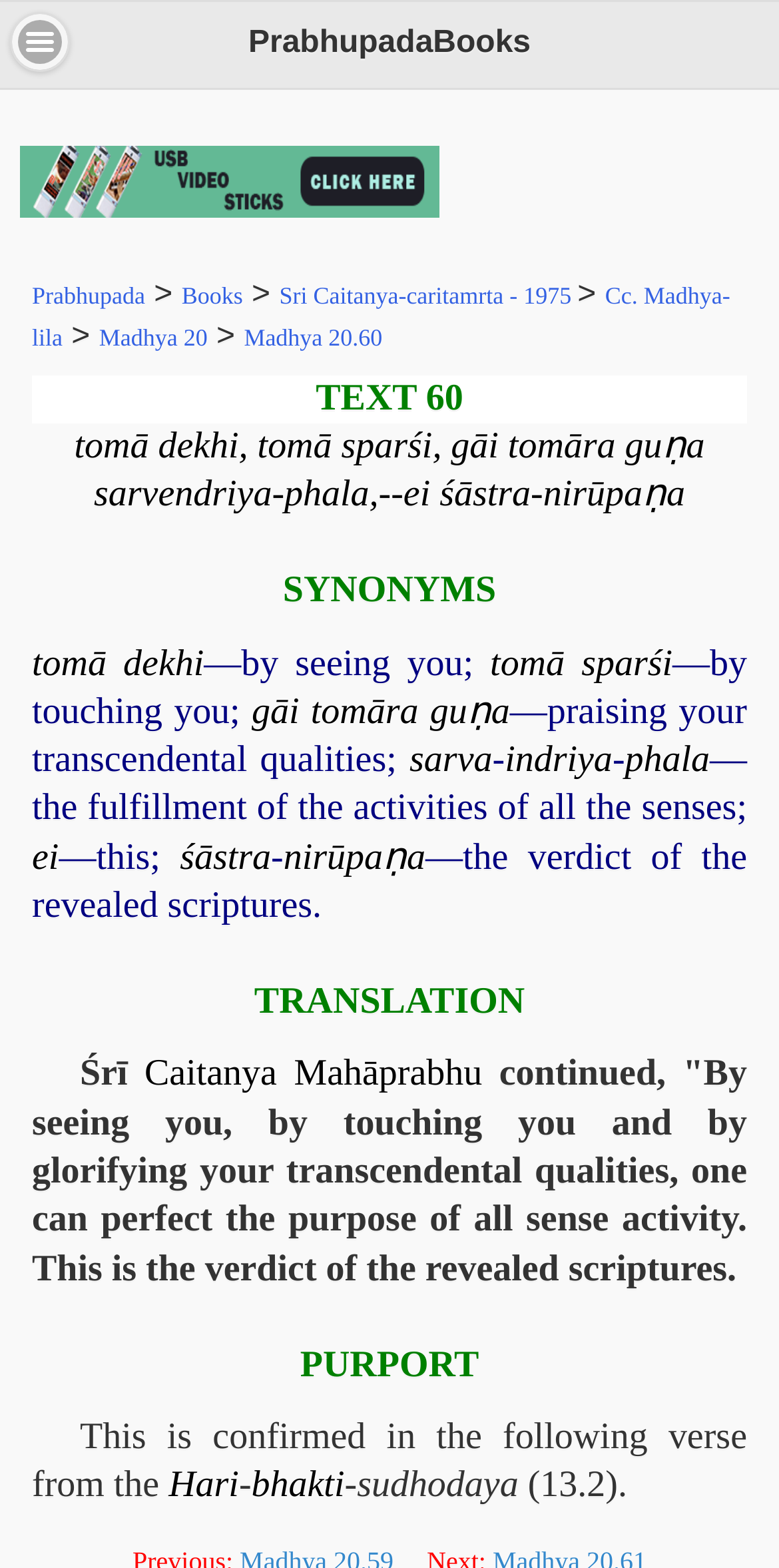Please answer the following question using a single word or phrase: What is the name of the book?

Sri Caitanya-caritamrta